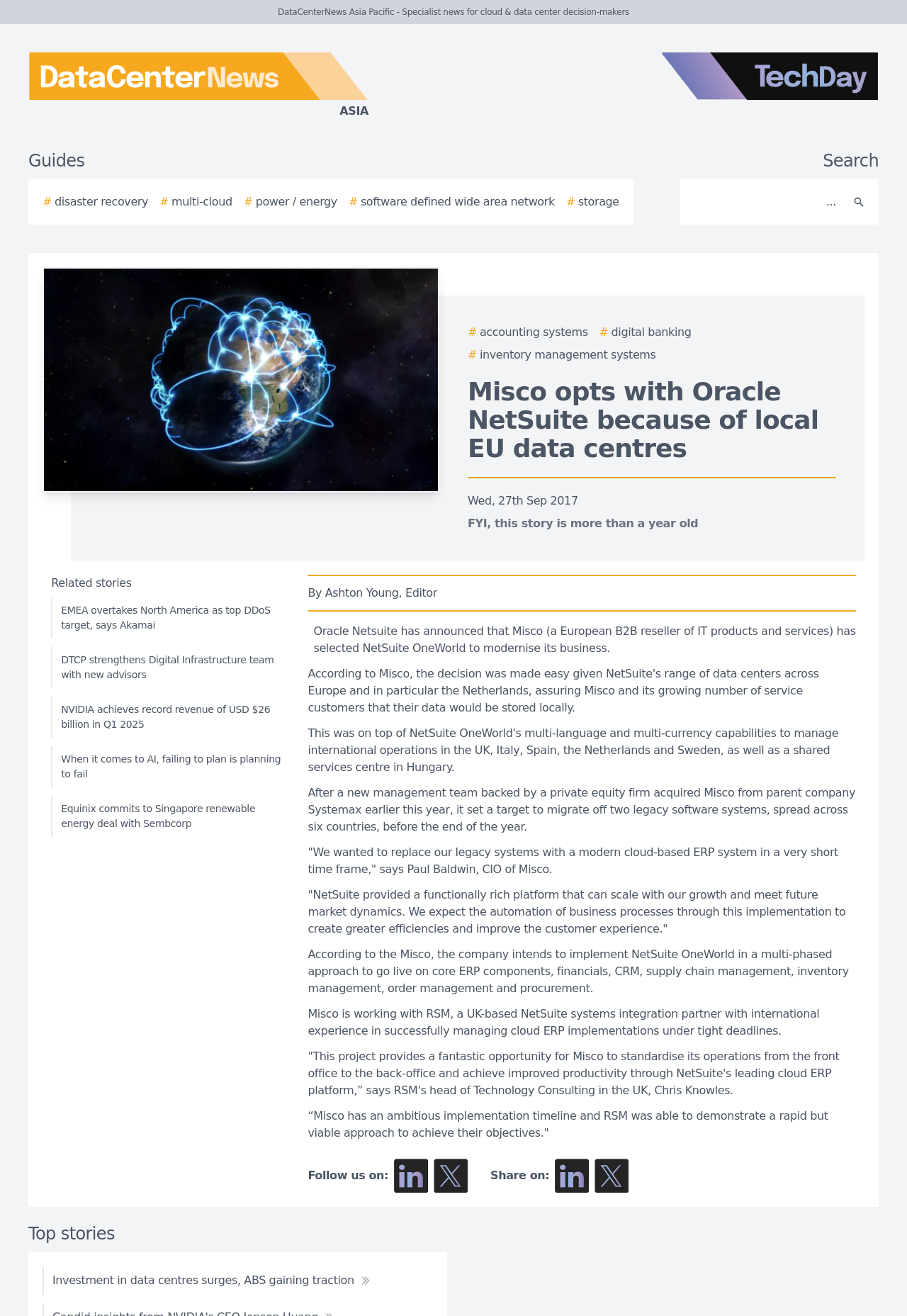What is the name of the logo on the top left?
Look at the image and answer with only one word or phrase.

DataCenterNews Asia Pacific logo